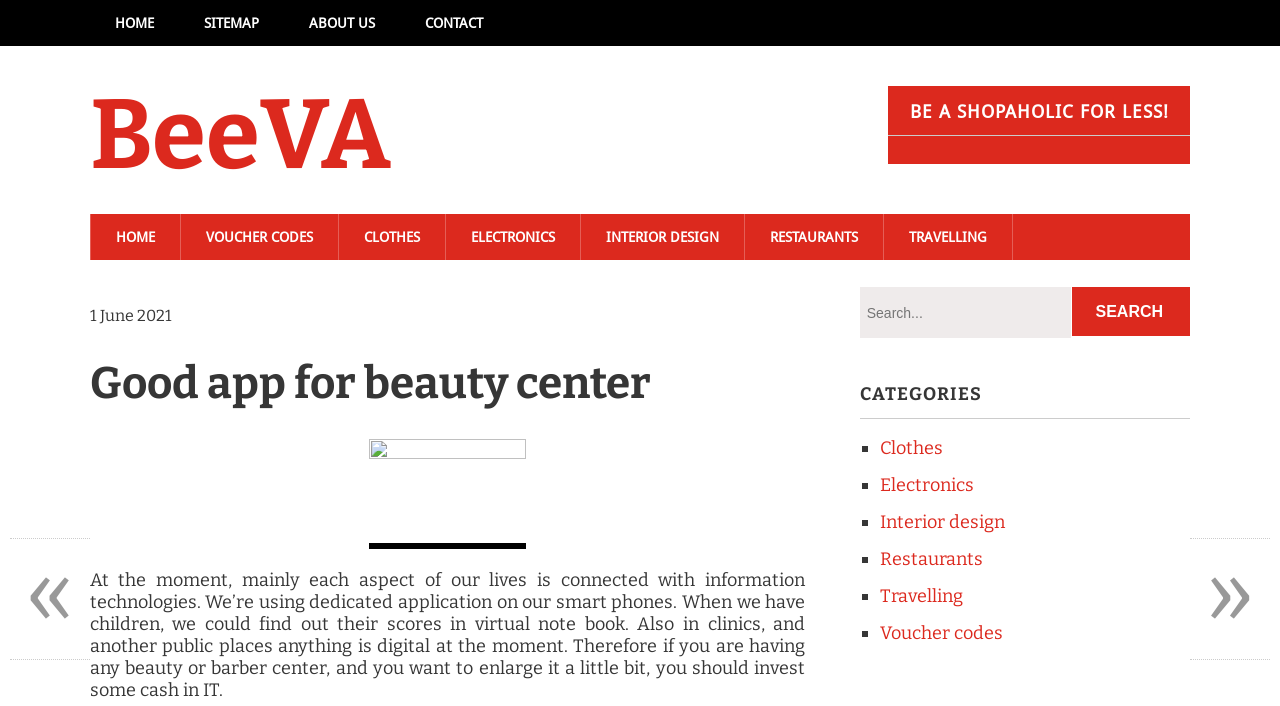Pinpoint the bounding box coordinates of the area that should be clicked to complete the following instruction: "Click on HOME". The coordinates must be given as four float numbers between 0 and 1, i.e., [left, top, right, bottom].

[0.07, 0.0, 0.14, 0.065]